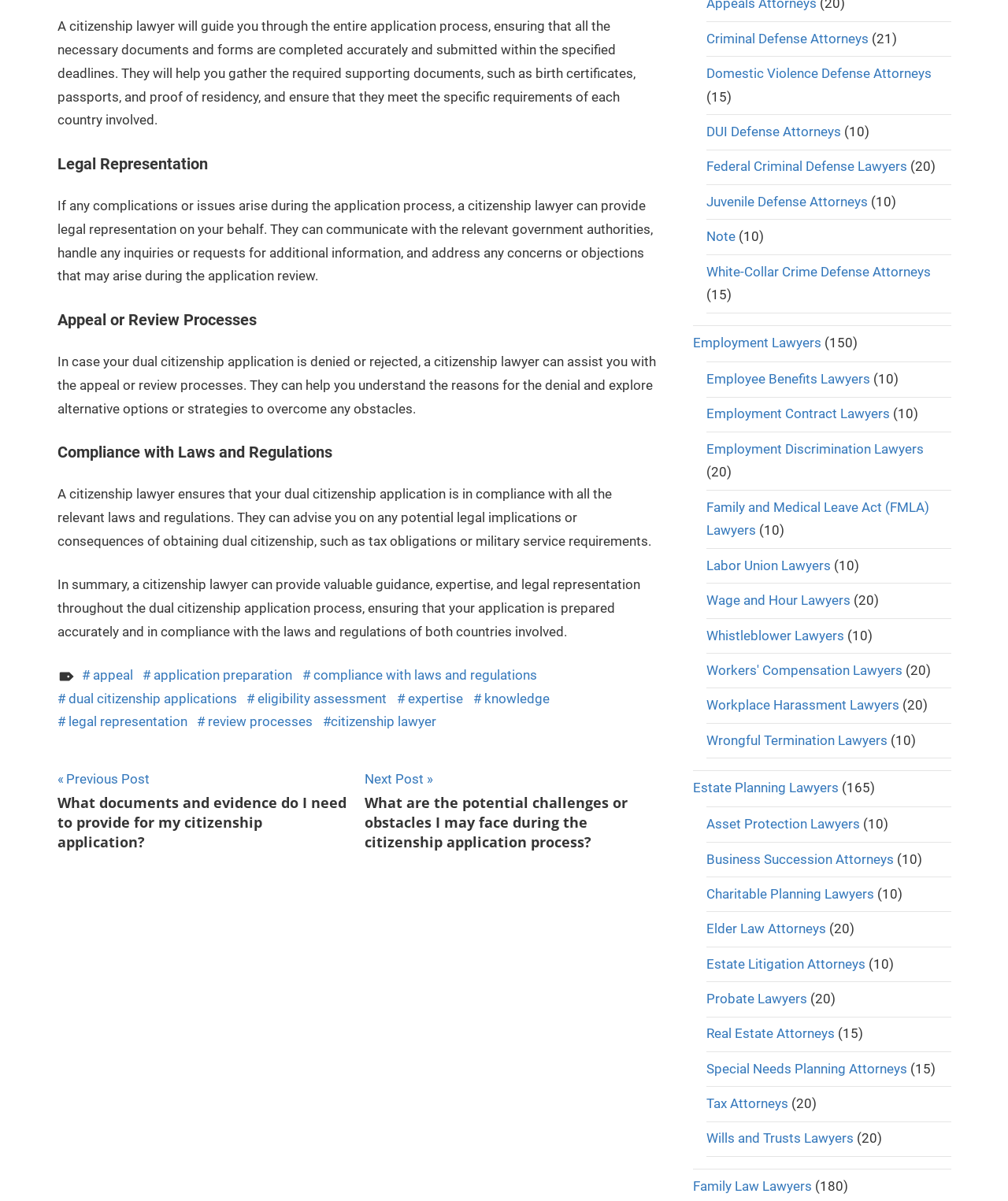Please identify the bounding box coordinates of the element that needs to be clicked to execute the following command: "Click on 'Criminal Defense Attorneys'". Provide the bounding box using four float numbers between 0 and 1, formatted as [left, top, right, bottom].

[0.701, 0.025, 0.862, 0.038]